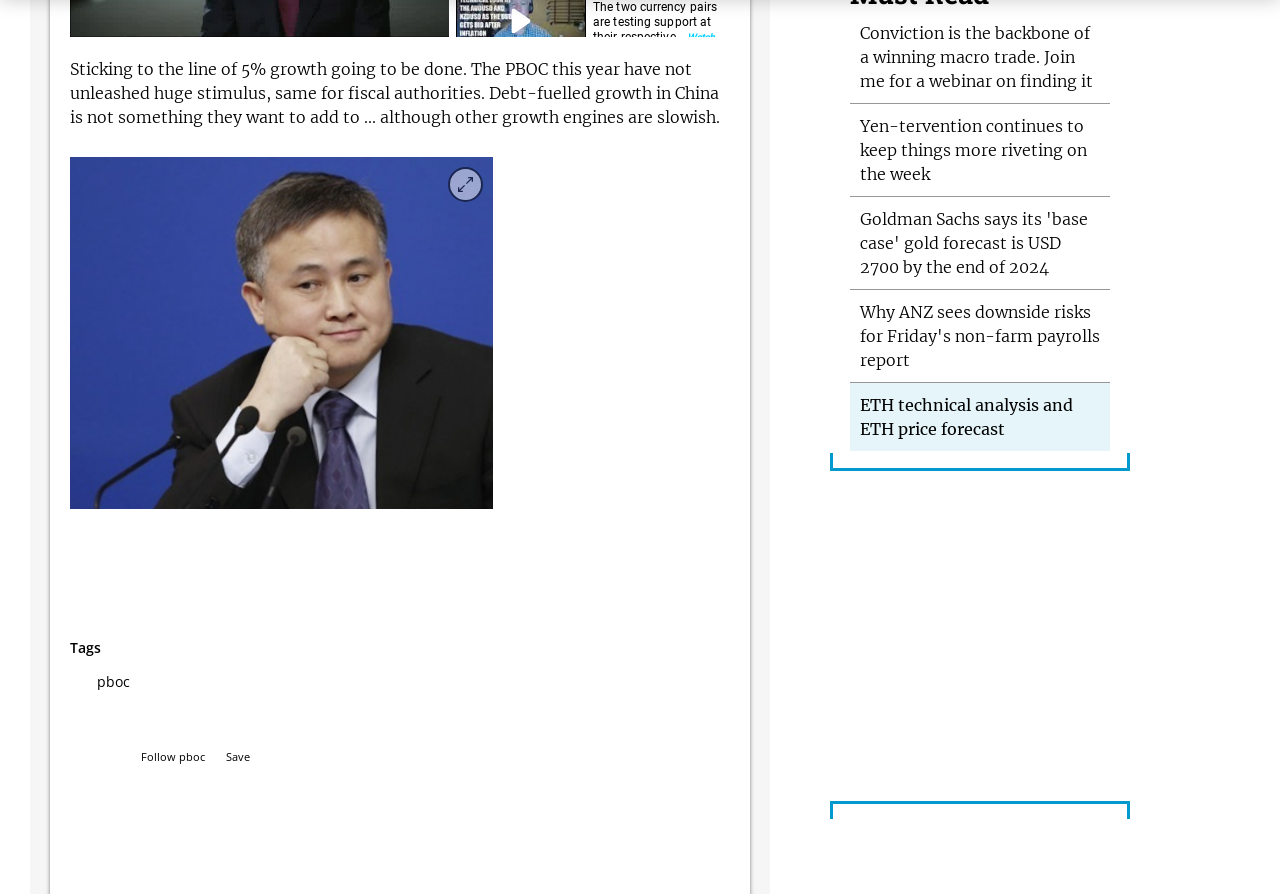Pinpoint the bounding box coordinates of the clickable area needed to execute the instruction: "Save". The coordinates should be specified as four float numbers between 0 and 1, i.e., [left, top, right, bottom].

[0.172, 0.835, 0.199, 0.854]